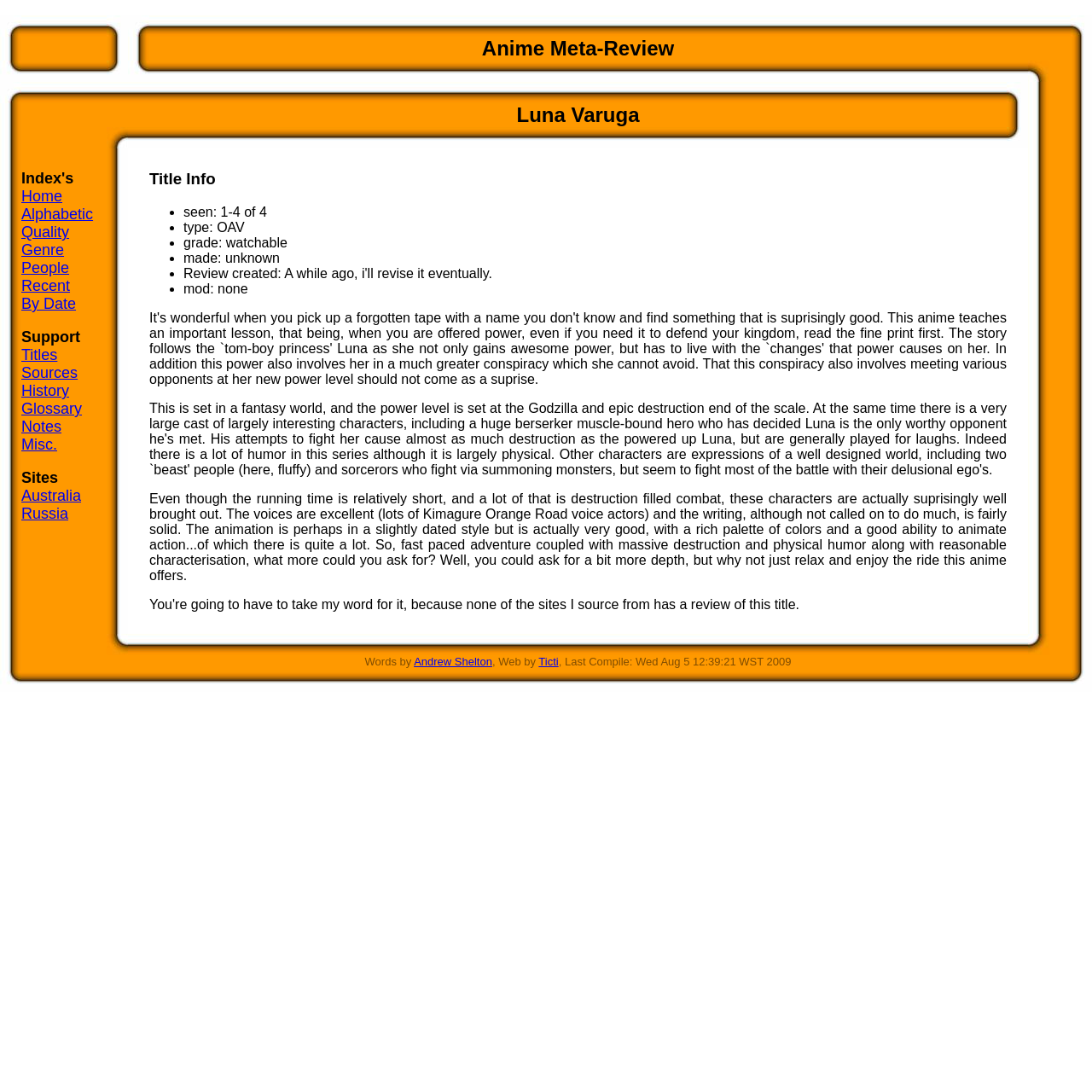How many rows are in the table?
Please provide a single word or phrase as your answer based on the screenshot.

13